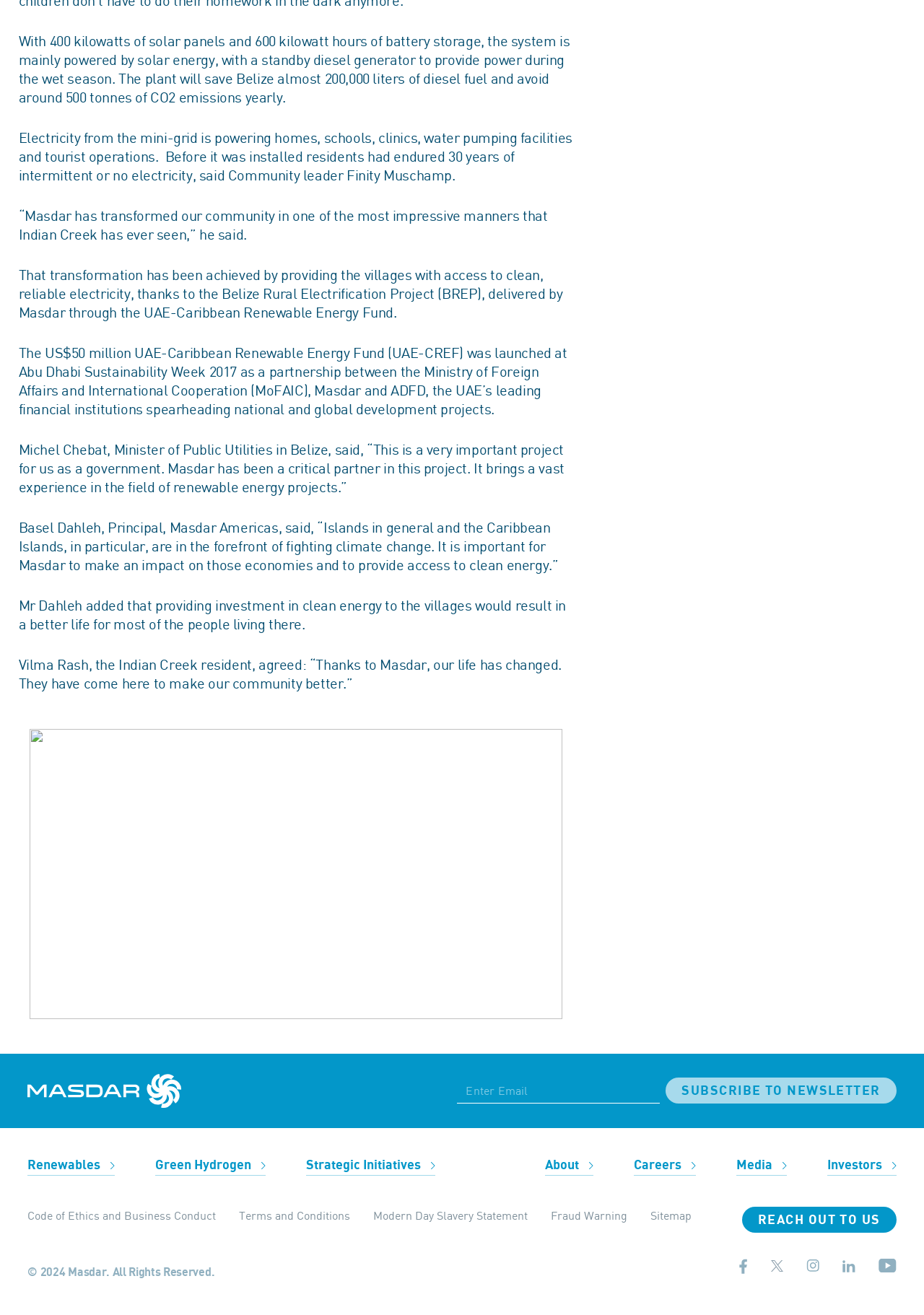Determine the bounding box coordinates for the UI element described. Format the coordinates as (top-left x, top-left y, bottom-right x, bottom-right y) and ensure all values are between 0 and 1. Element description: Media

[0.797, 0.881, 0.851, 0.891]